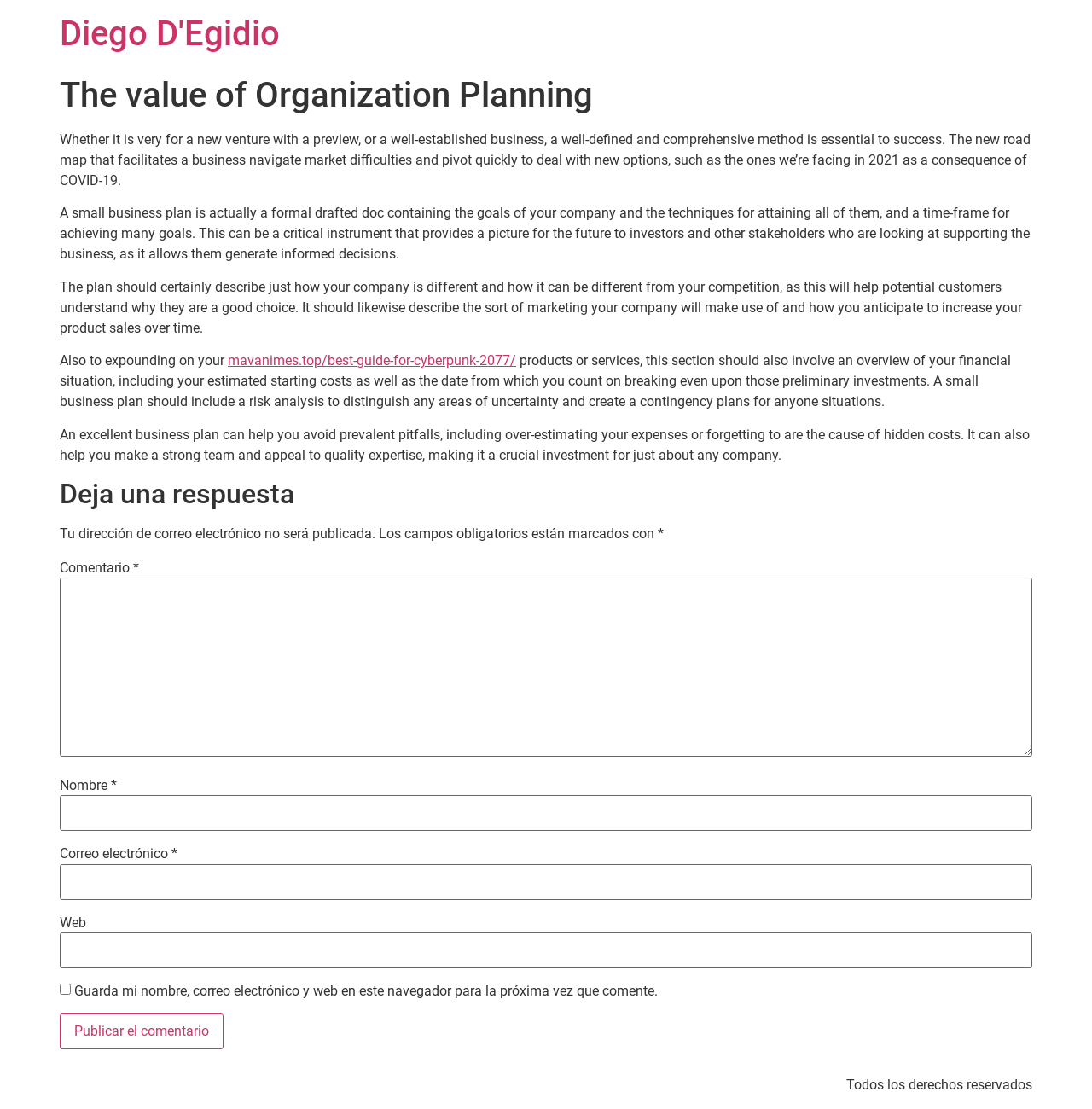Provide an in-depth caption for the webpage.

The webpage is about the value of organization planning, written by Diego D'Egidio. At the top, there is a heading with the author's name, "Diego D'Egidio", which is also a link. Below it, there is a main section that takes up most of the page. 

In this main section, there is a header with the title "The value of Organization Planning". Below the title, there are five paragraphs of text that discuss the importance of having a well-defined and comprehensive business plan, including its benefits, what it should include, and how it can help avoid common pitfalls.

After the paragraphs, there is a section for leaving a comment. This section has a heading "Deja una respuesta" and includes several form fields: a text box for the comment, and three text boxes for the user's name, email, and website, respectively. The name, email, and comment fields are required. There is also a checkbox to save the user's information for future comments and a button to submit the comment.

At the very bottom of the page, there is a line of text that reads "Todos los derechos reservados", which means "All rights reserved".